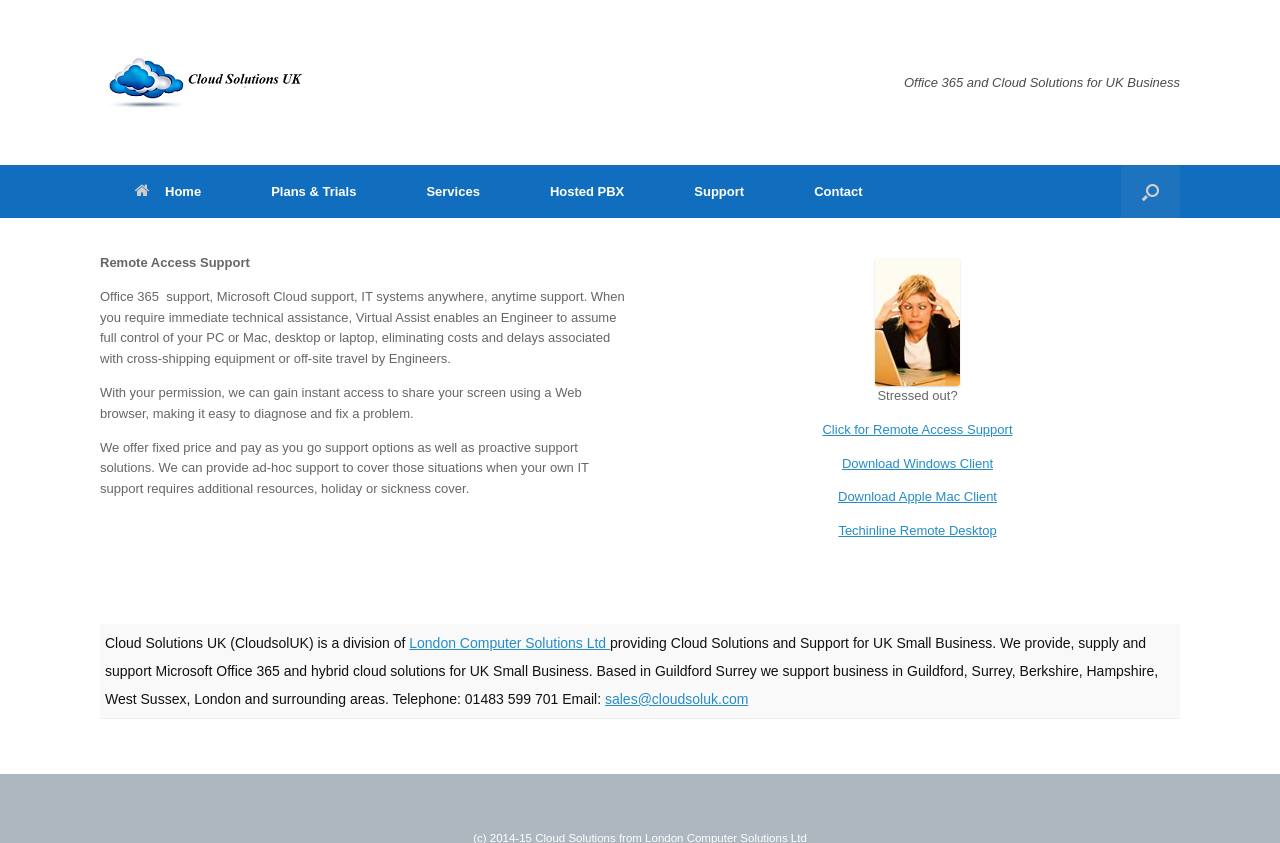What is the company name on the logo? Look at the image and give a one-word or short phrase answer.

CloudSolUK